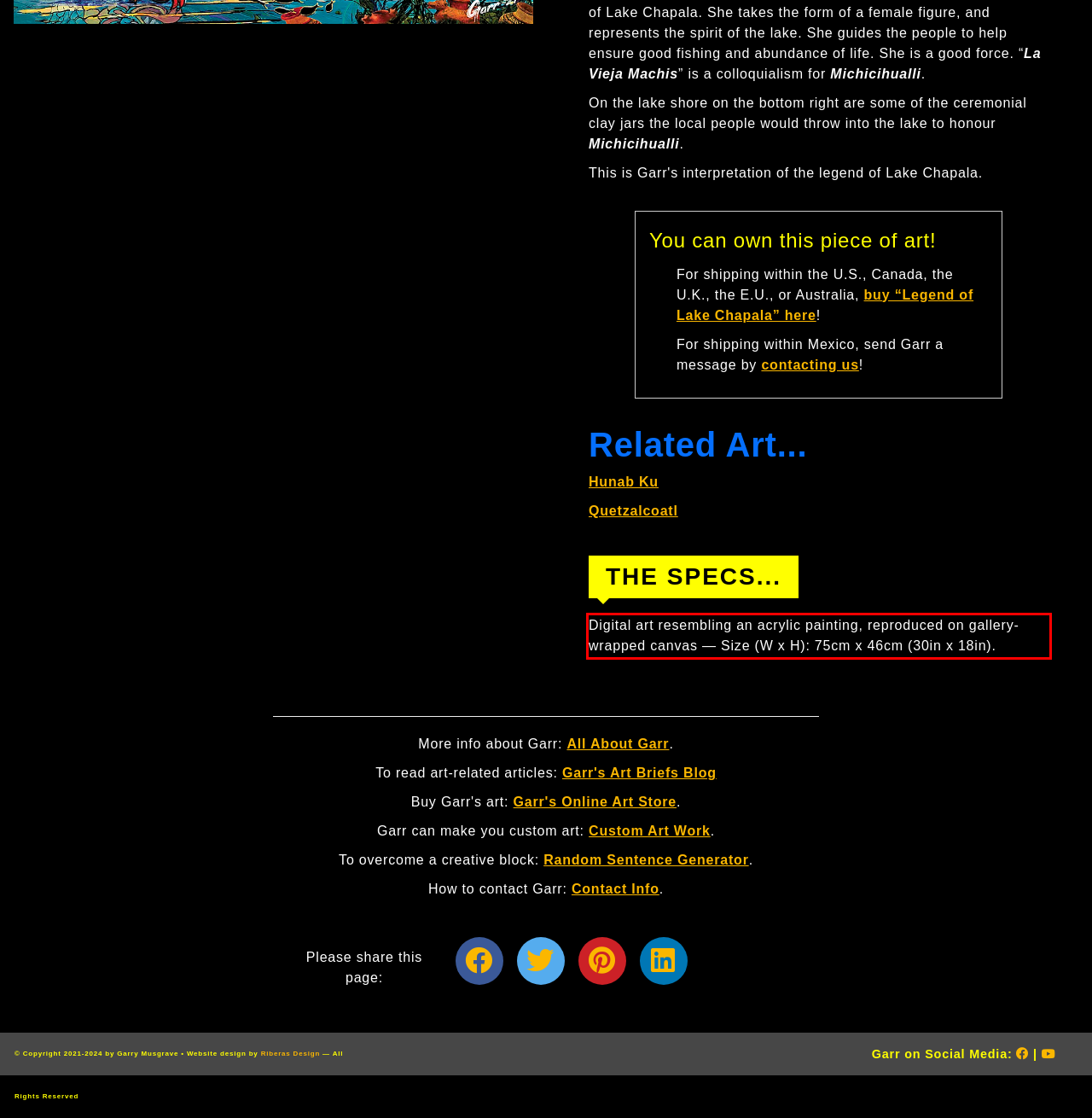Given a screenshot of a webpage containing a red rectangle bounding box, extract and provide the text content found within the red bounding box.

Digital art resembling an acrylic painting, reproduced on gallery-wrapped canvas — Size (W x H): 75cm x 46cm (30in x 18in).